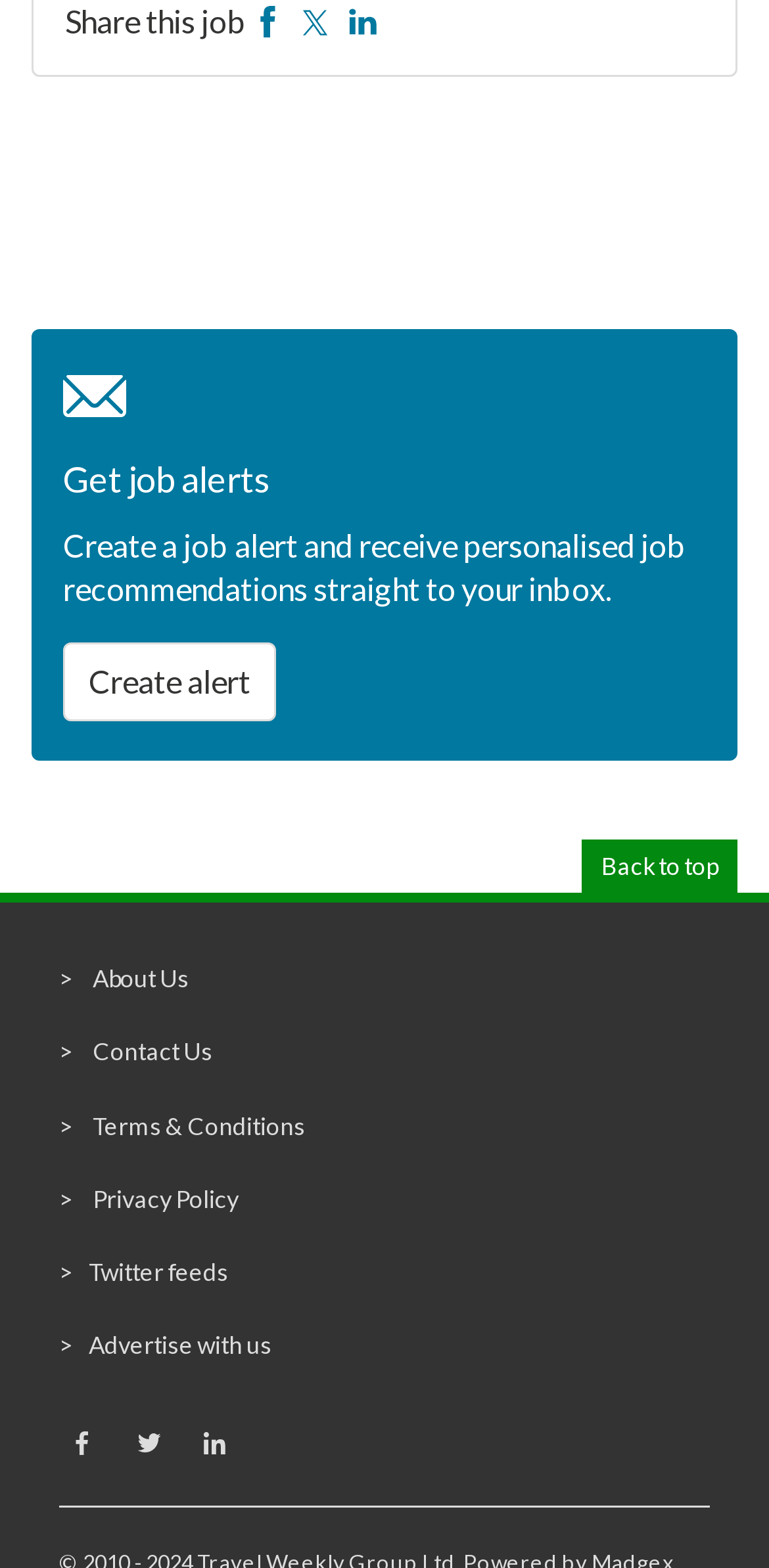Locate the bounding box coordinates of the area you need to click to fulfill this instruction: 'Visit About Us page'. The coordinates must be in the form of four float numbers ranging from 0 to 1: [left, top, right, bottom].

[0.077, 0.601, 0.923, 0.648]